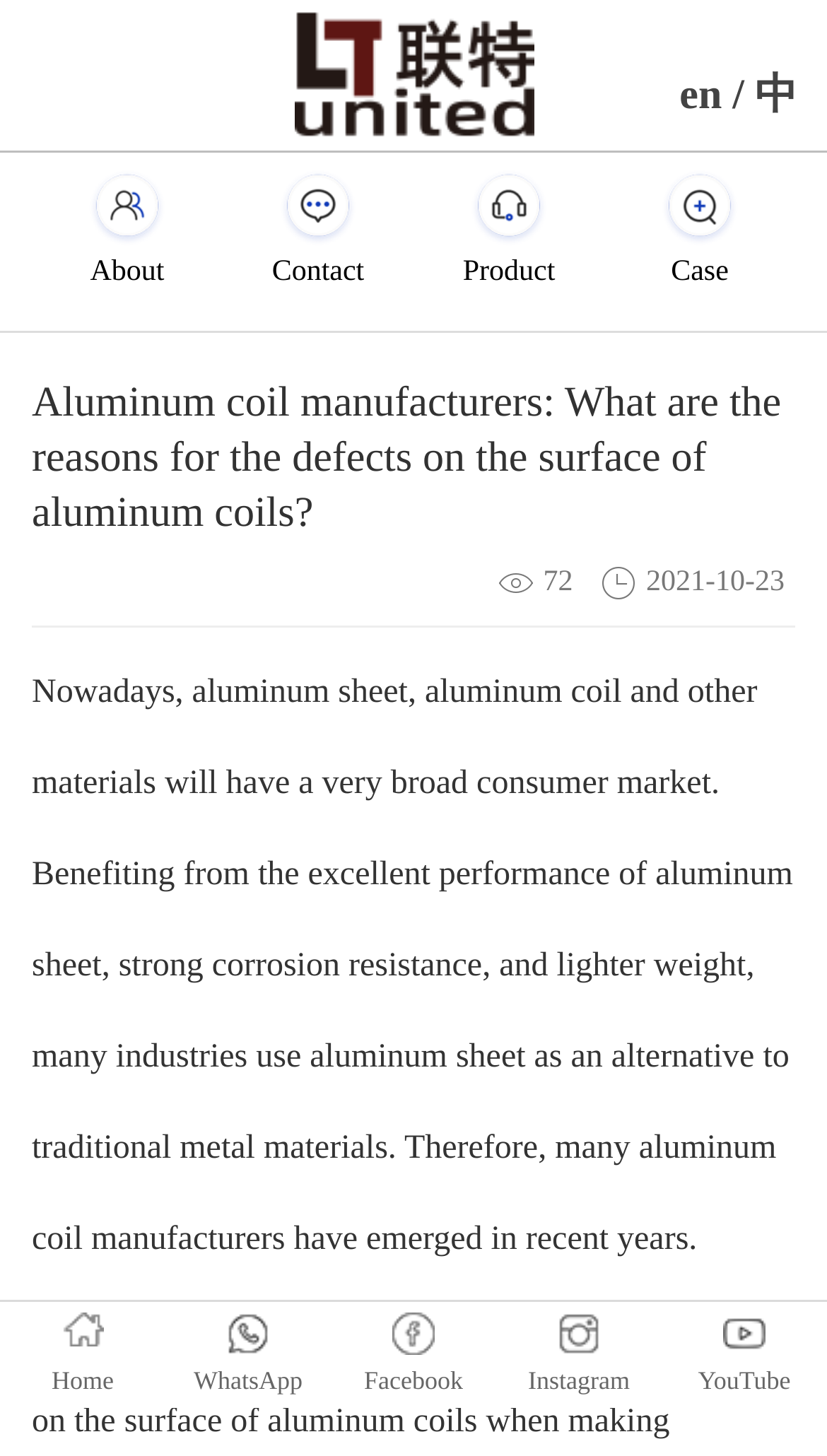Refer to the image and offer a detailed explanation in response to the question: What is the main topic of this webpage?

I determined the main topic of this webpage by examining the heading and text content. The heading 'Aluminum coil manufacturers: What are the reasons for the defects on the surface of aluminum coils' and the text content discussing aluminum coils and their applications suggest that the main topic of this webpage is aluminum coils.